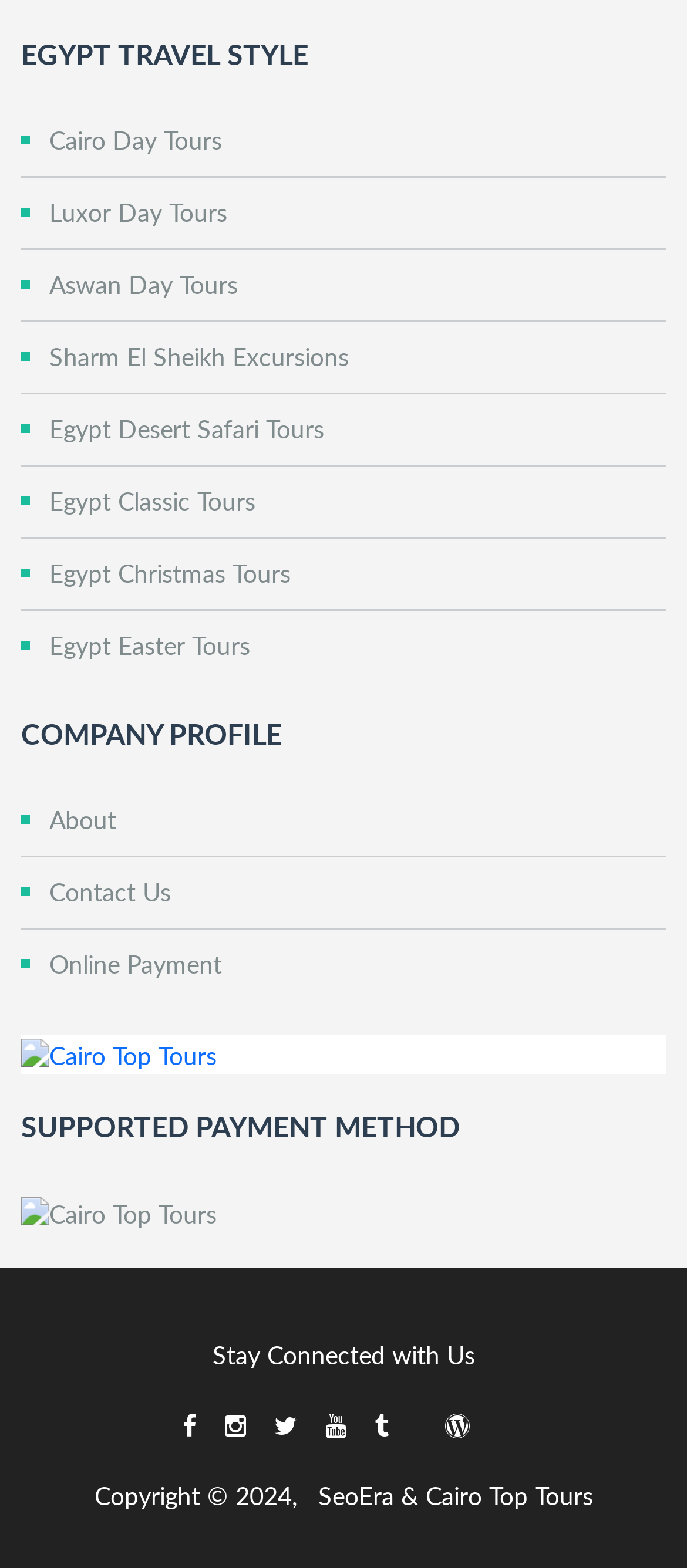Based on the image, please elaborate on the answer to the following question:
What is the company profile section?

The company profile section is accessible through the 'About' link, which is located at the top of the webpage, below the 'COMPANY PROFILE' heading.